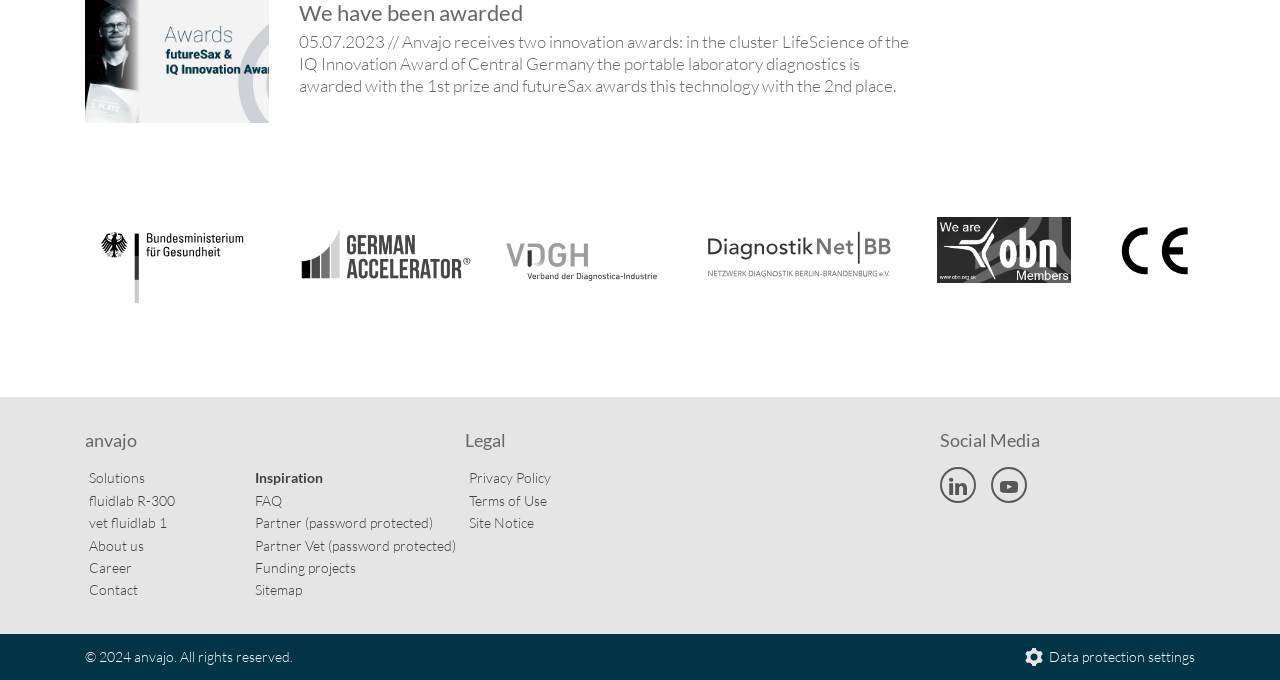Predict the bounding box coordinates of the area that should be clicked to accomplish the following instruction: "View the 'We have been awarded' news". The bounding box coordinates should consist of four float numbers between 0 and 1, i.e., [left, top, right, bottom].

[0.055, 0.001, 0.723, 0.204]